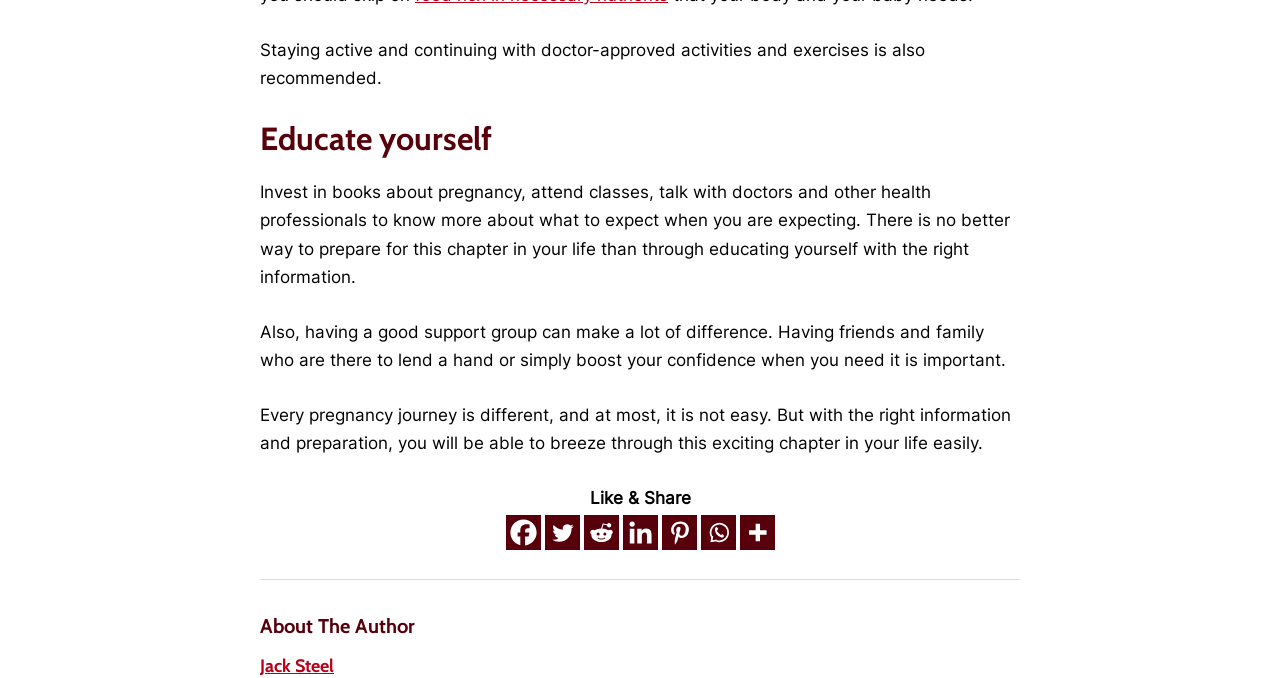Who is the author of the article? Analyze the screenshot and reply with just one word or a short phrase.

Jack Steel